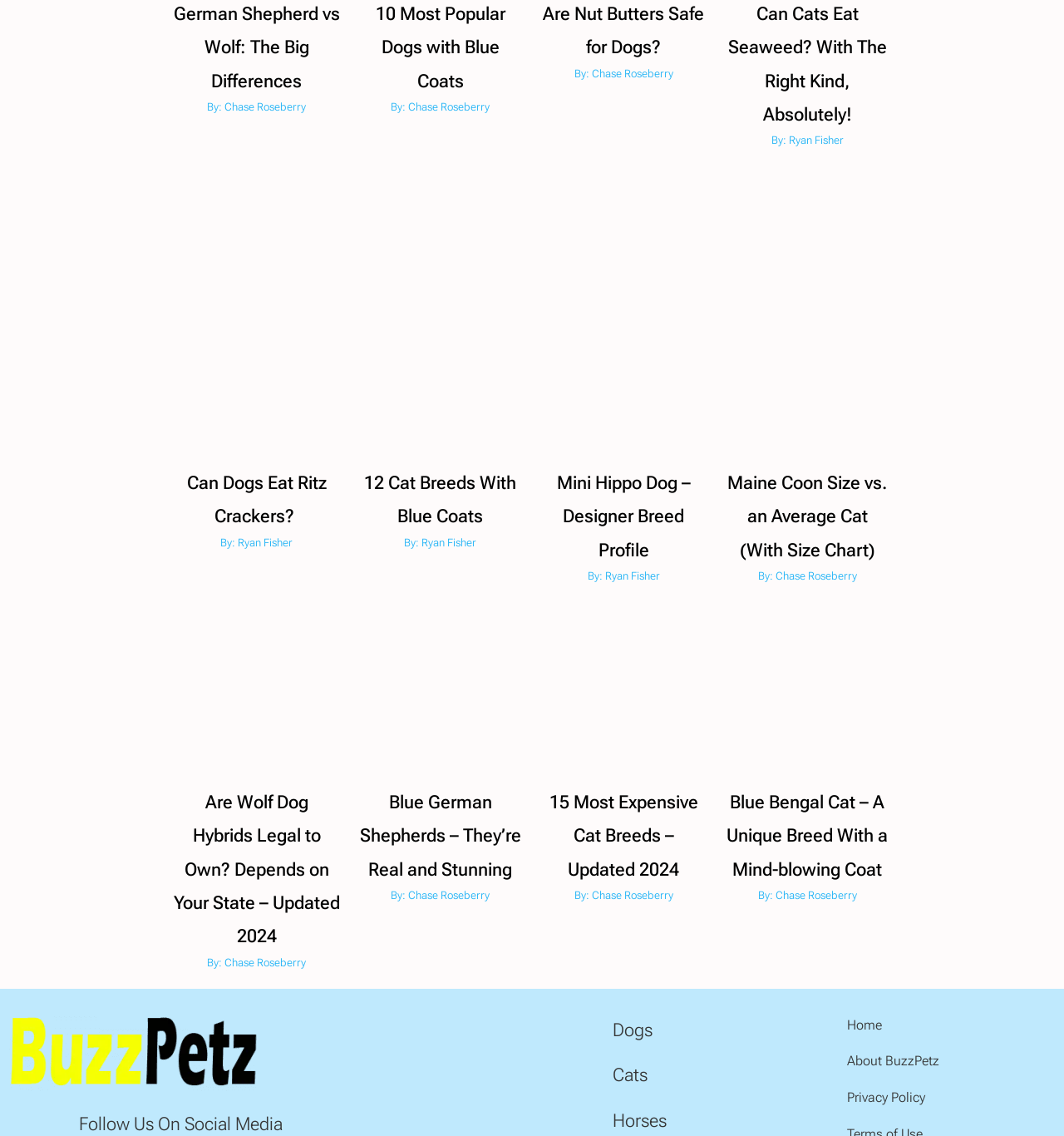Please find the bounding box coordinates of the section that needs to be clicked to achieve this instruction: "Learn about Mini Hippo Dog – Designer Breed Profile".

[0.508, 0.41, 0.665, 0.499]